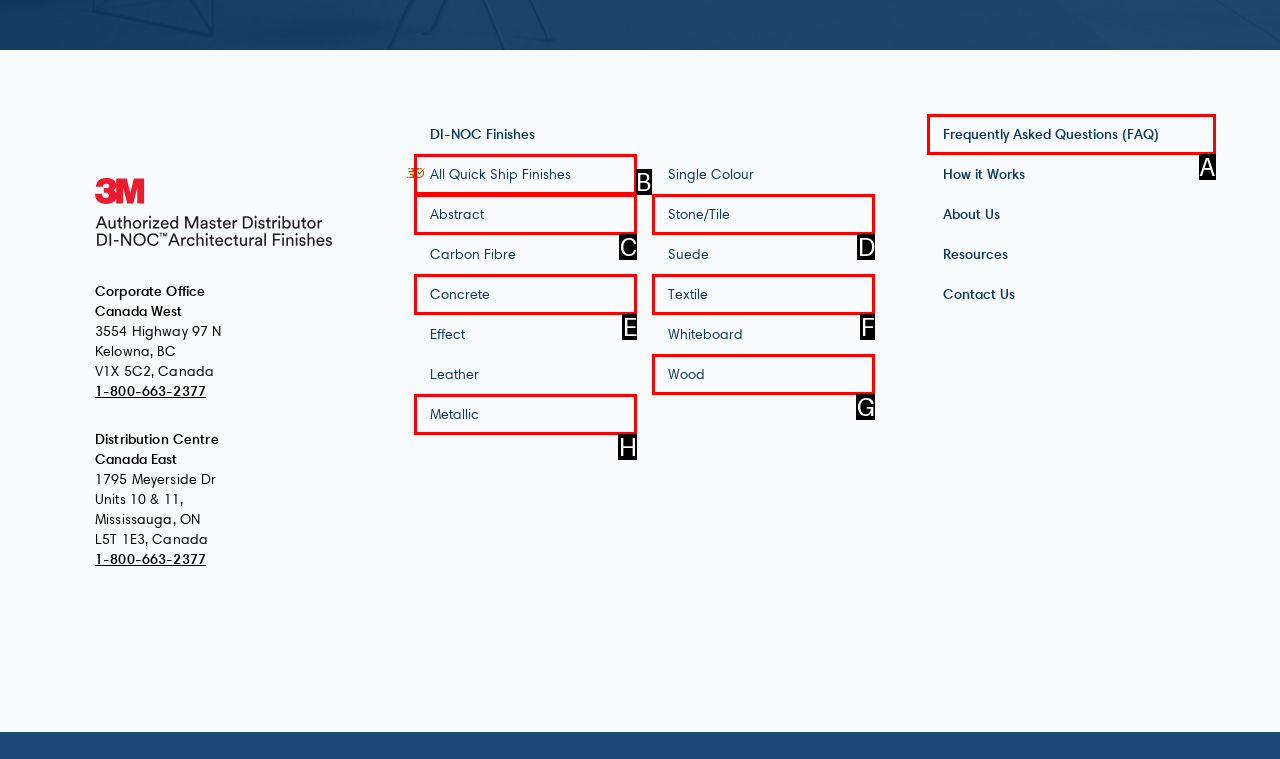Which choice should you pick to execute the task: Explore 'All Quick Ship Finishes'
Respond with the letter associated with the correct option only.

B